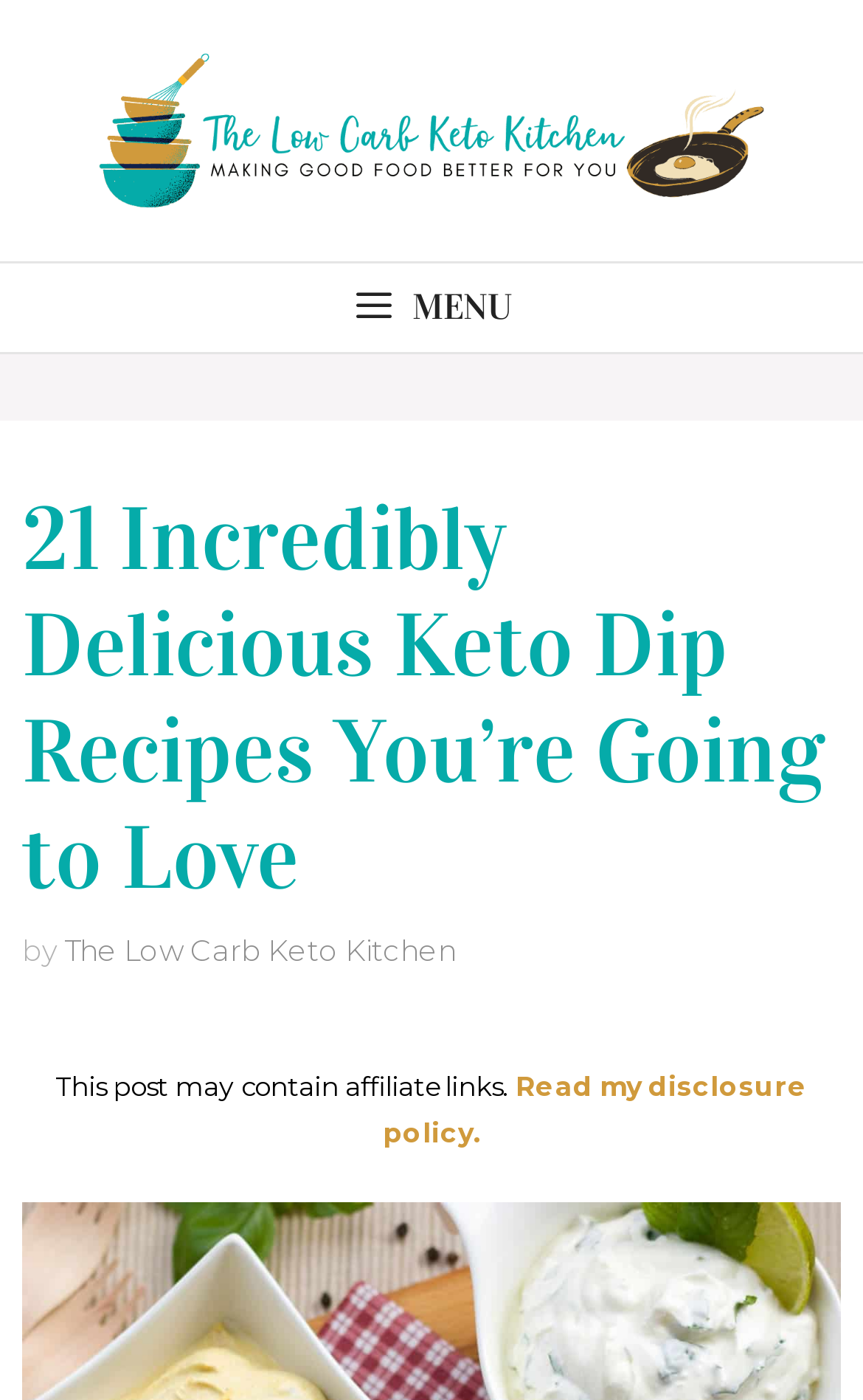Use one word or a short phrase to answer the question provided: 
What is the name of the website?

The Low Carb Keto Kitchen